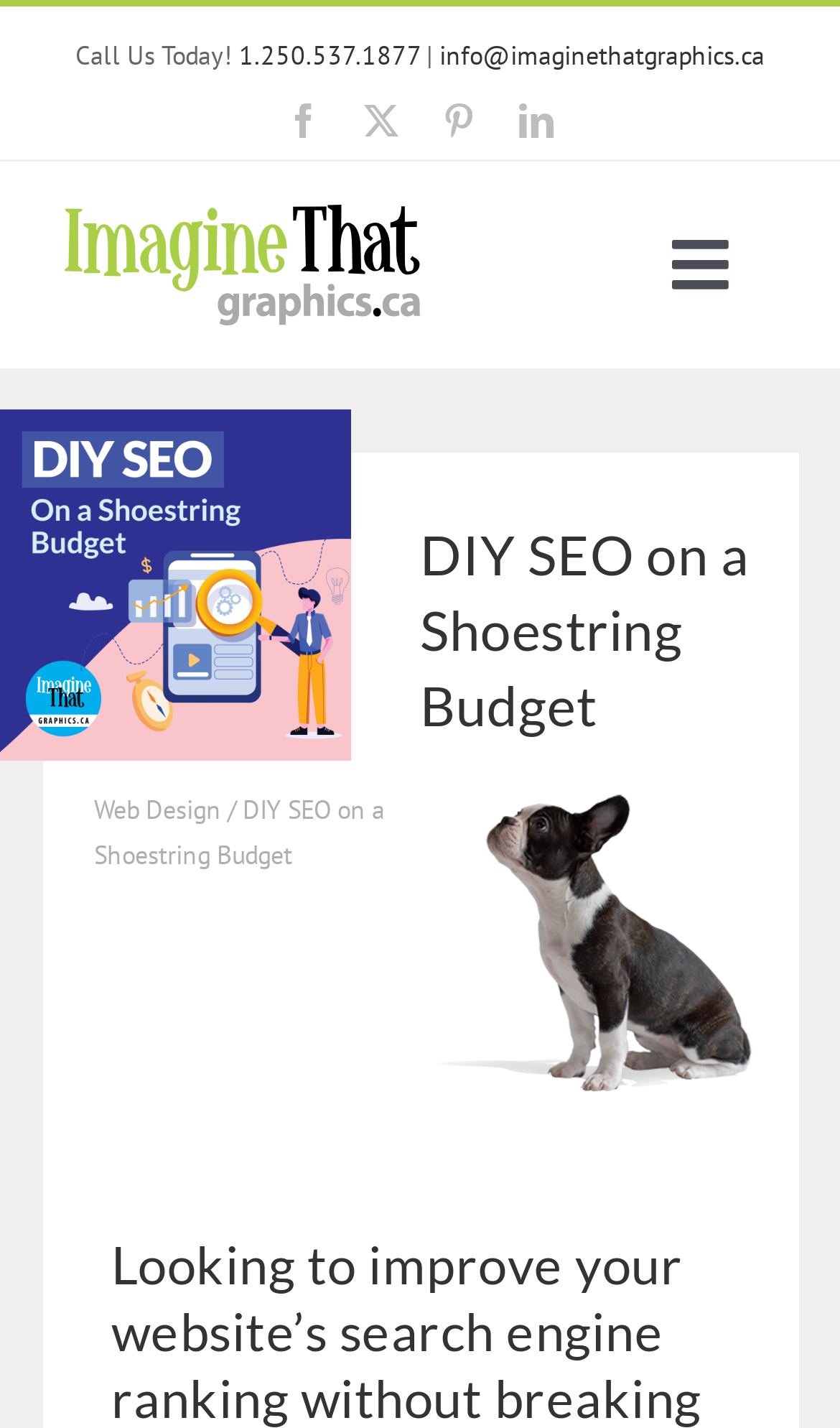Locate the bounding box coordinates of the clickable area needed to fulfill the instruction: "Toggle main menu".

[0.744, 0.145, 0.923, 0.226]